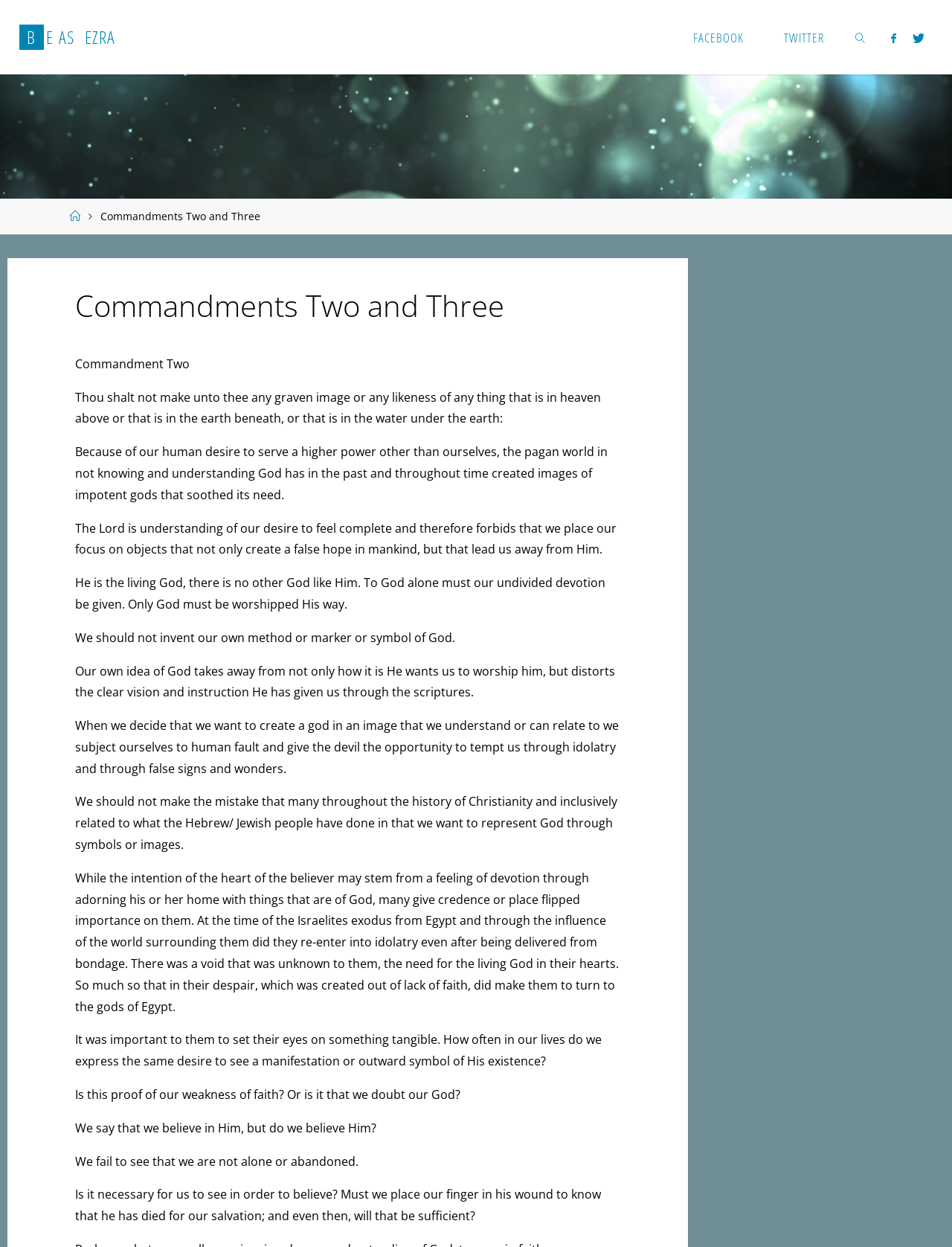Give the bounding box coordinates for the element described by: "Home".

None